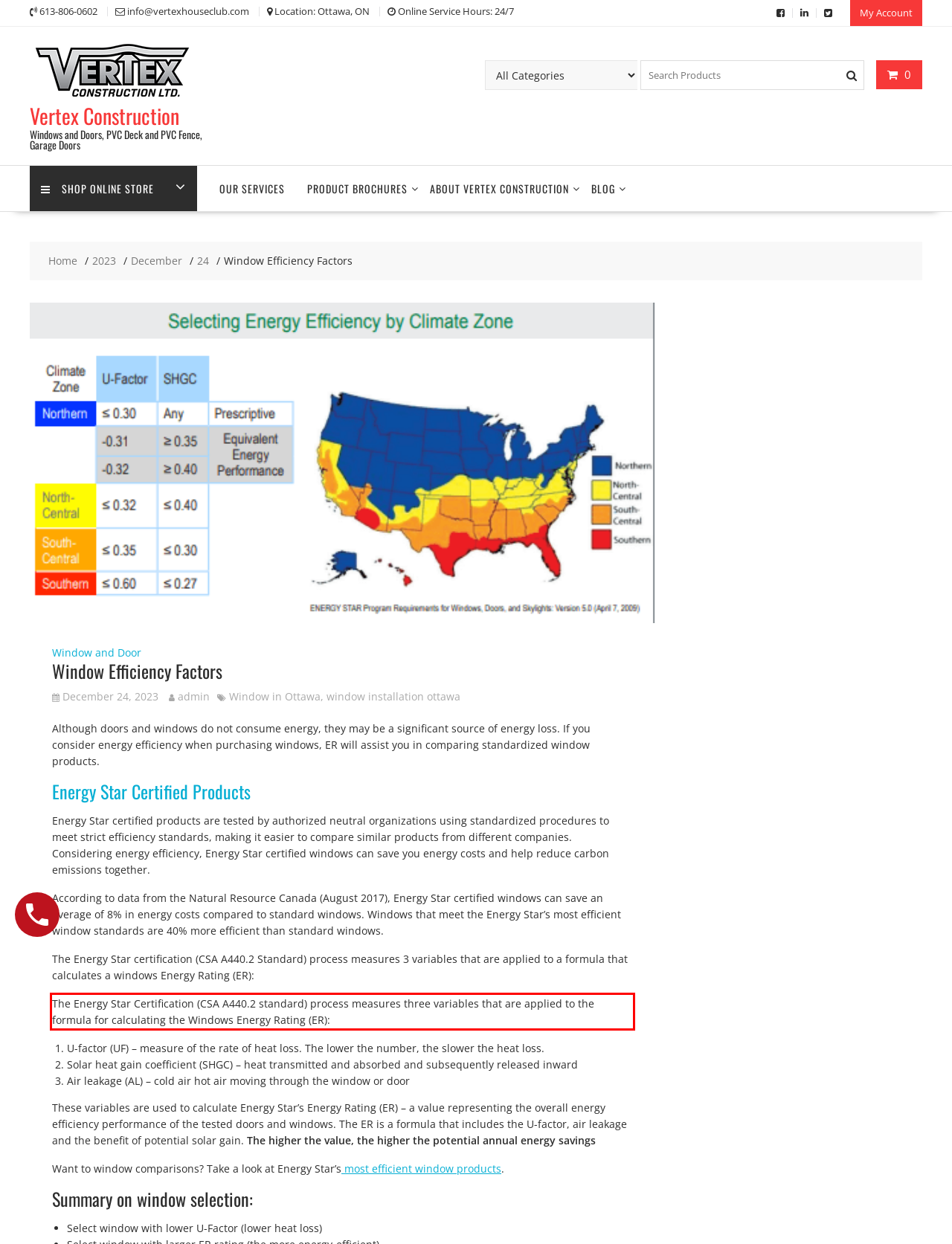You are given a screenshot of a webpage with a UI element highlighted by a red bounding box. Please perform OCR on the text content within this red bounding box.

The Energy Star Certification (CSA A440.2 standard) process measures three variables that are applied to the formula for calculating the Windows Energy Rating (ER):